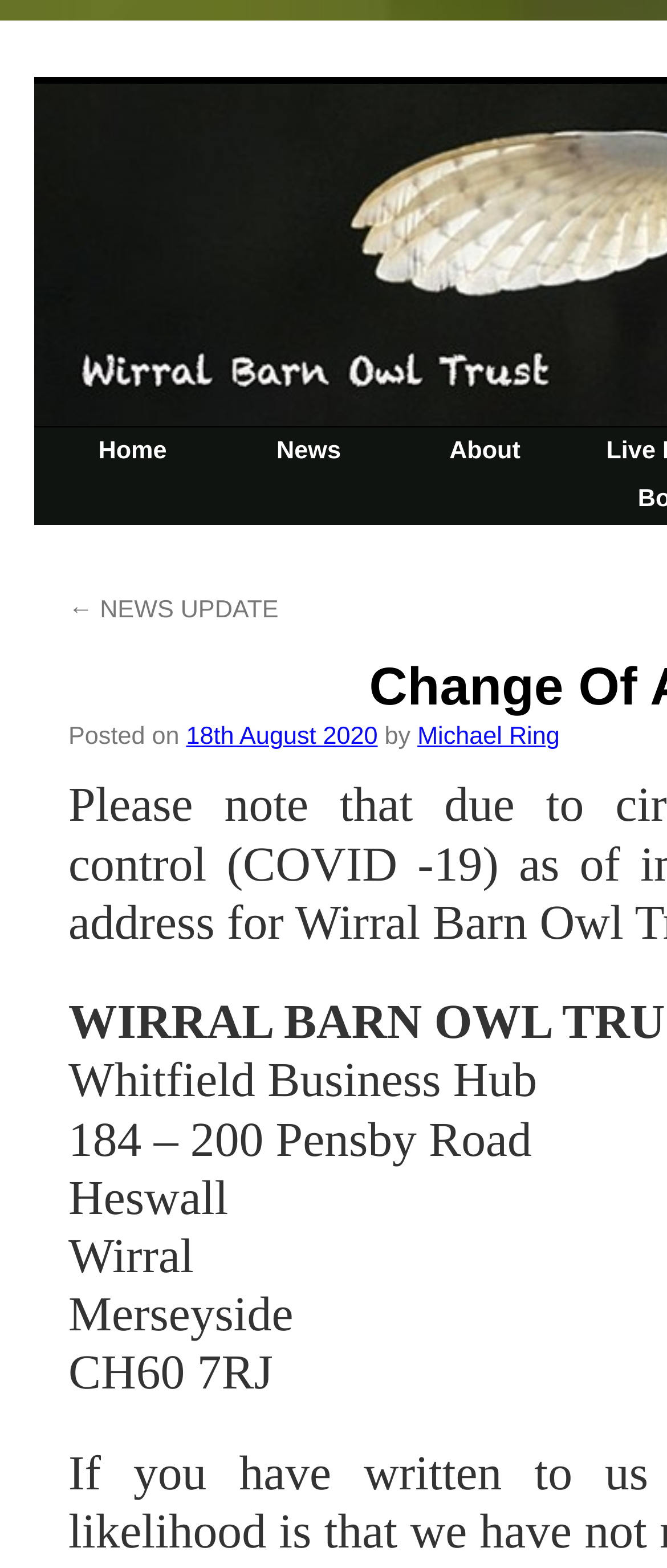Find and provide the bounding box coordinates for the UI element described with: "About".

[0.595, 0.273, 0.859, 0.303]